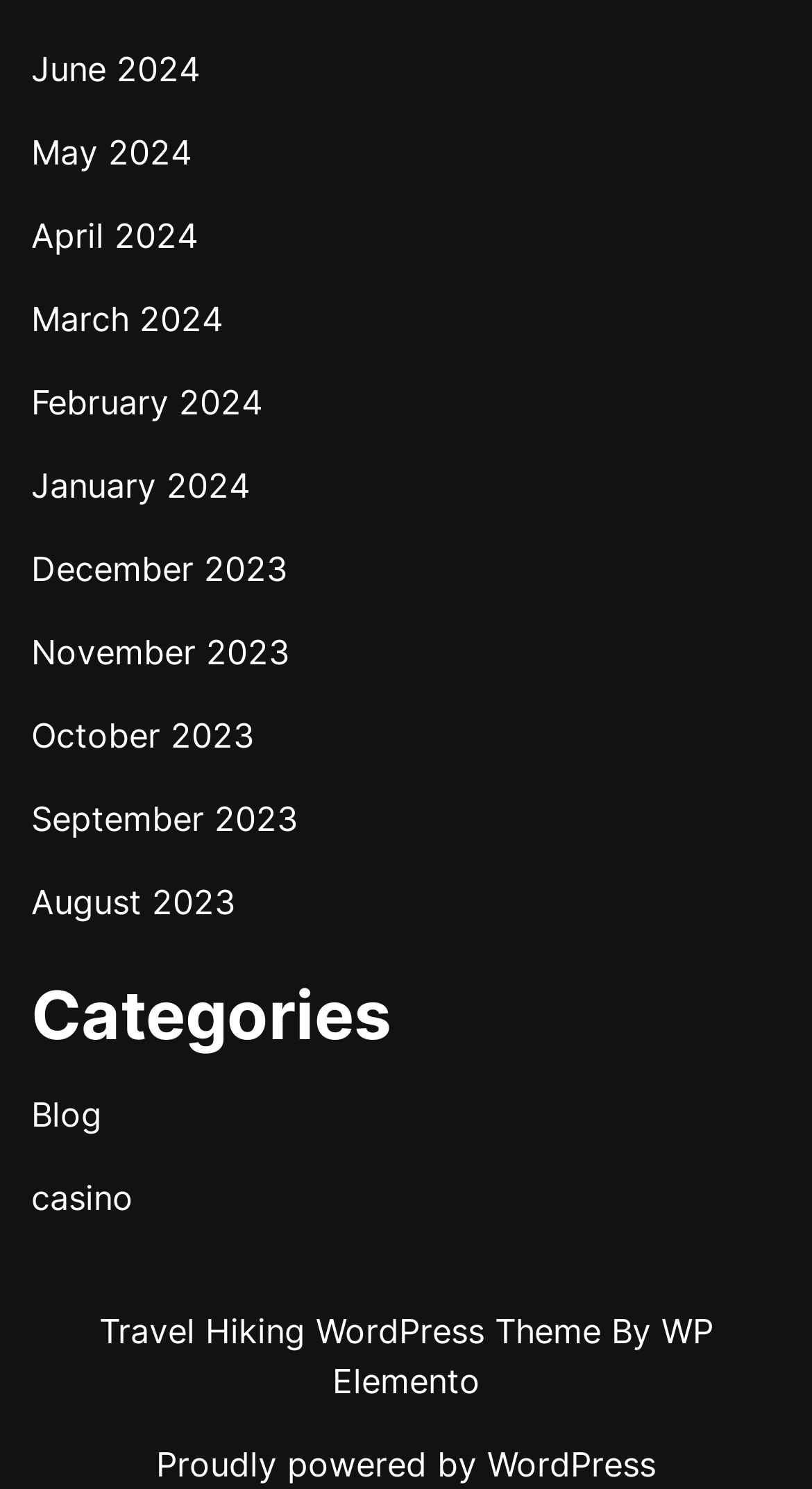Please specify the bounding box coordinates of the element that should be clicked to execute the given instruction: 'Explore Categories'. Ensure the coordinates are four float numbers between 0 and 1, expressed as [left, top, right, bottom].

[0.038, 0.656, 0.962, 0.71]